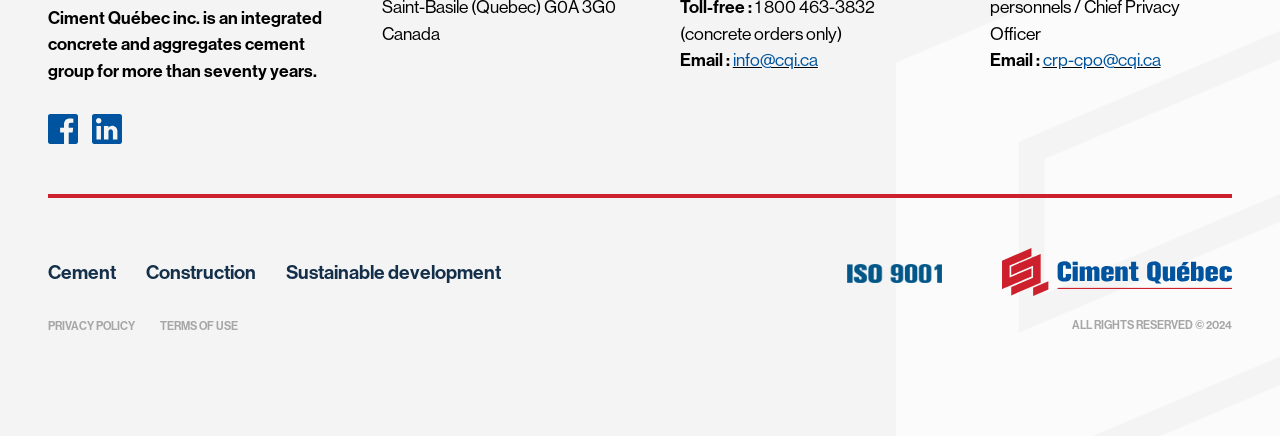Provide a short answer to the following question with just one word or phrase: What year is mentioned in the copyright notice?

2024